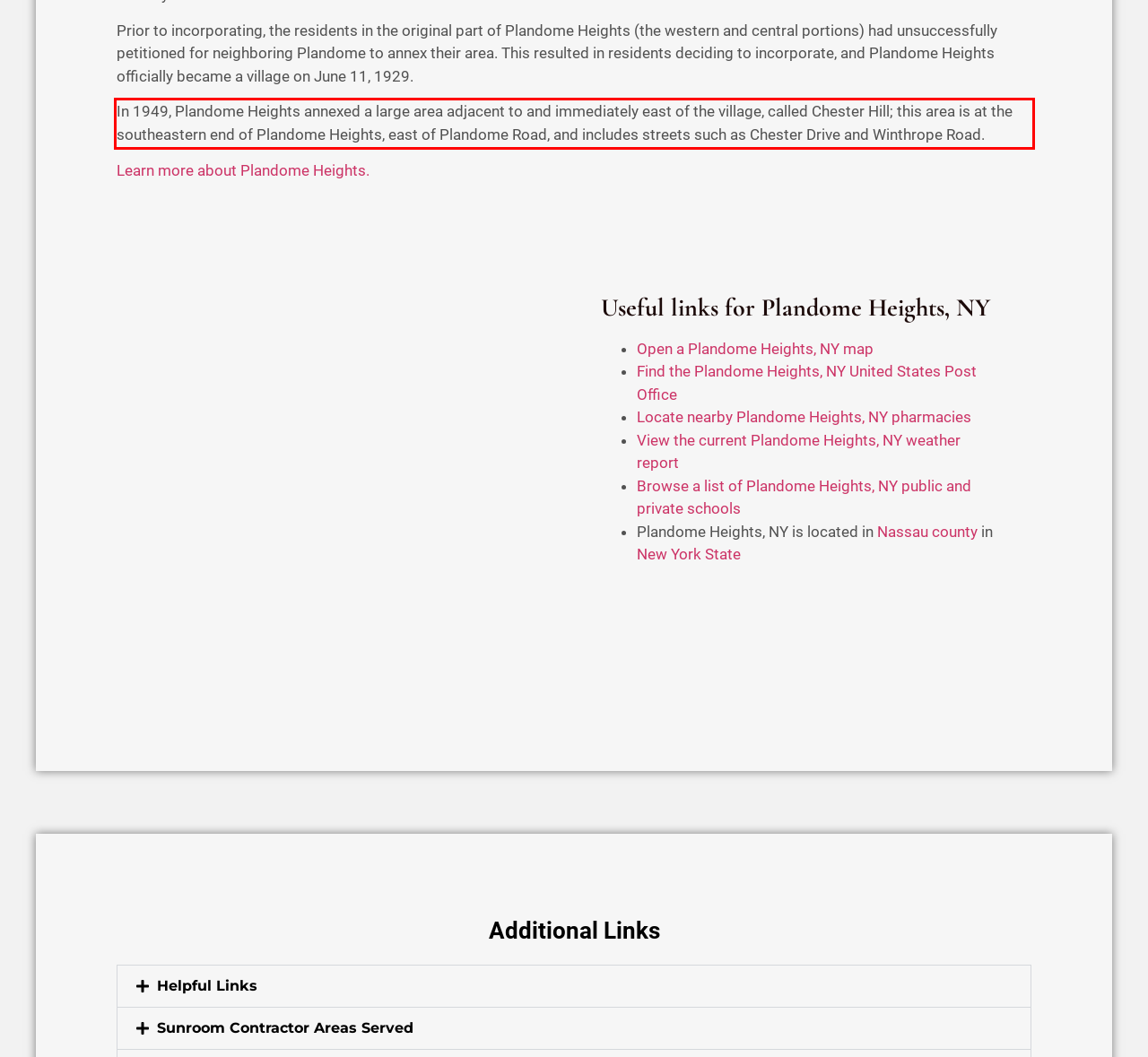You are provided with a screenshot of a webpage that includes a red bounding box. Extract and generate the text content found within the red bounding box.

In 1949, Plandome Heights annexed a large area adjacent to and immediately east of the village, called Chester Hill; this area is at the southeastern end of Plandome Heights, east of Plandome Road, and includes streets such as Chester Drive and Winthrope Road.